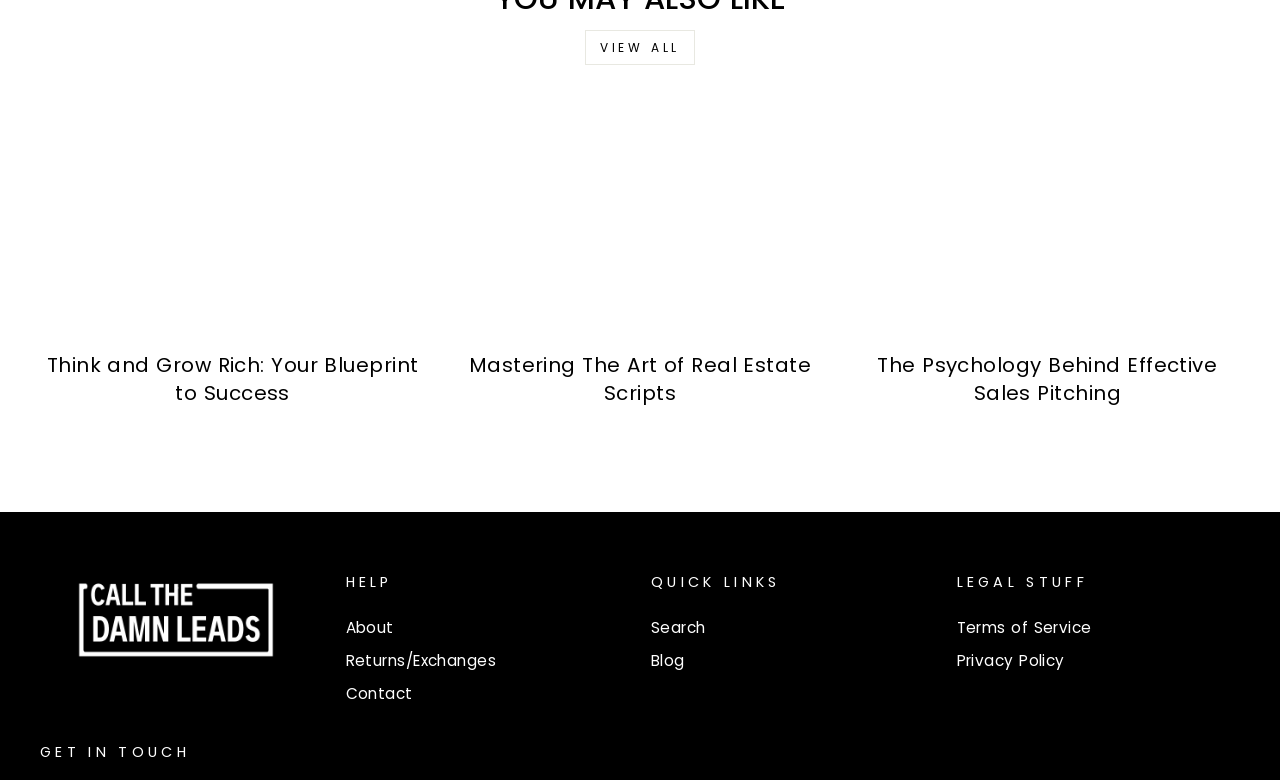What is the topic of the third book?
Utilize the image to construct a detailed and well-explained answer.

The third book topic can be found by looking at the link element with the text 'The Psychology Behind Effective Sales Pitching' which is accompanied by an image with the same title.